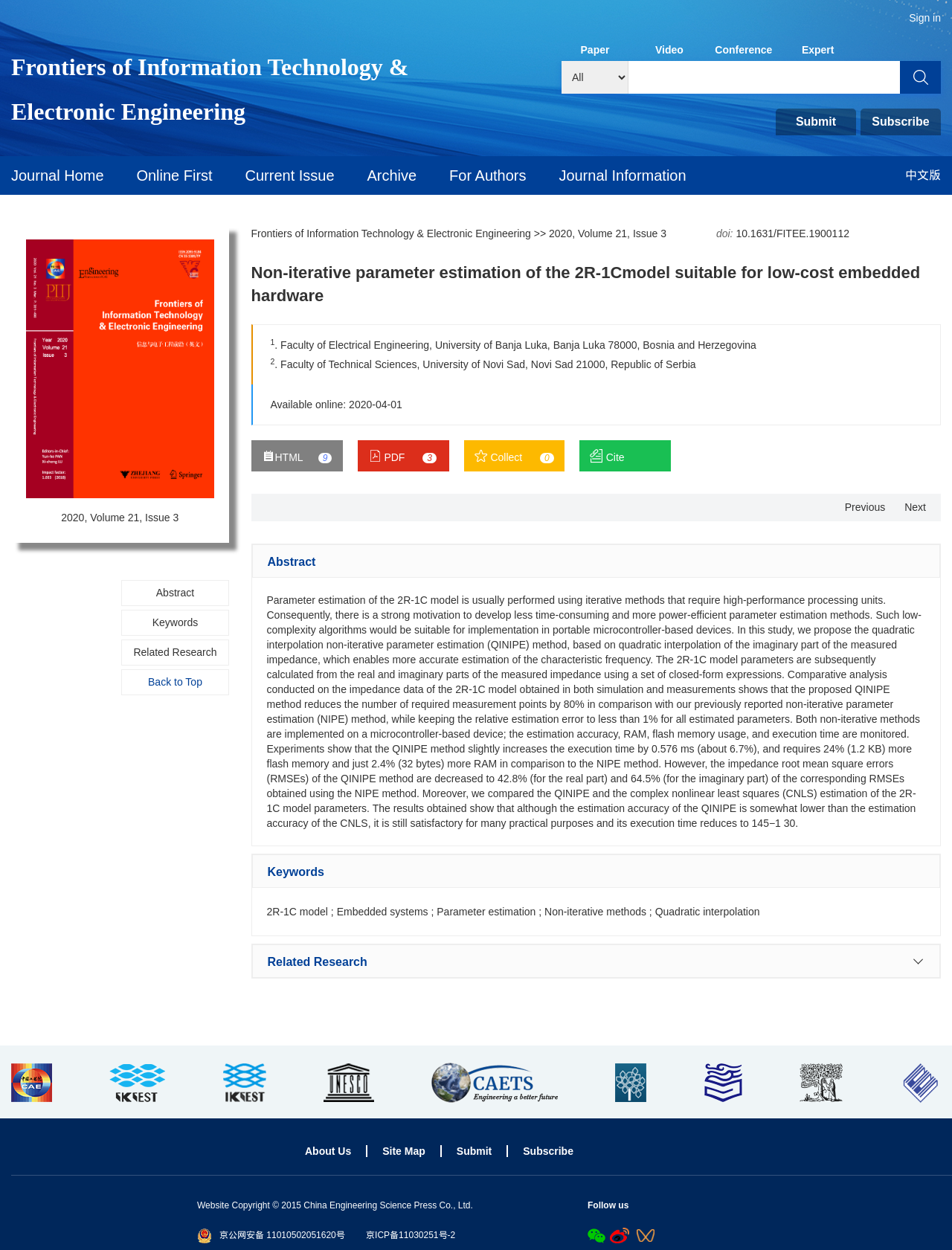Locate the bounding box coordinates of the element that should be clicked to execute the following instruction: "Download PDF".

[0.375, 0.352, 0.471, 0.377]